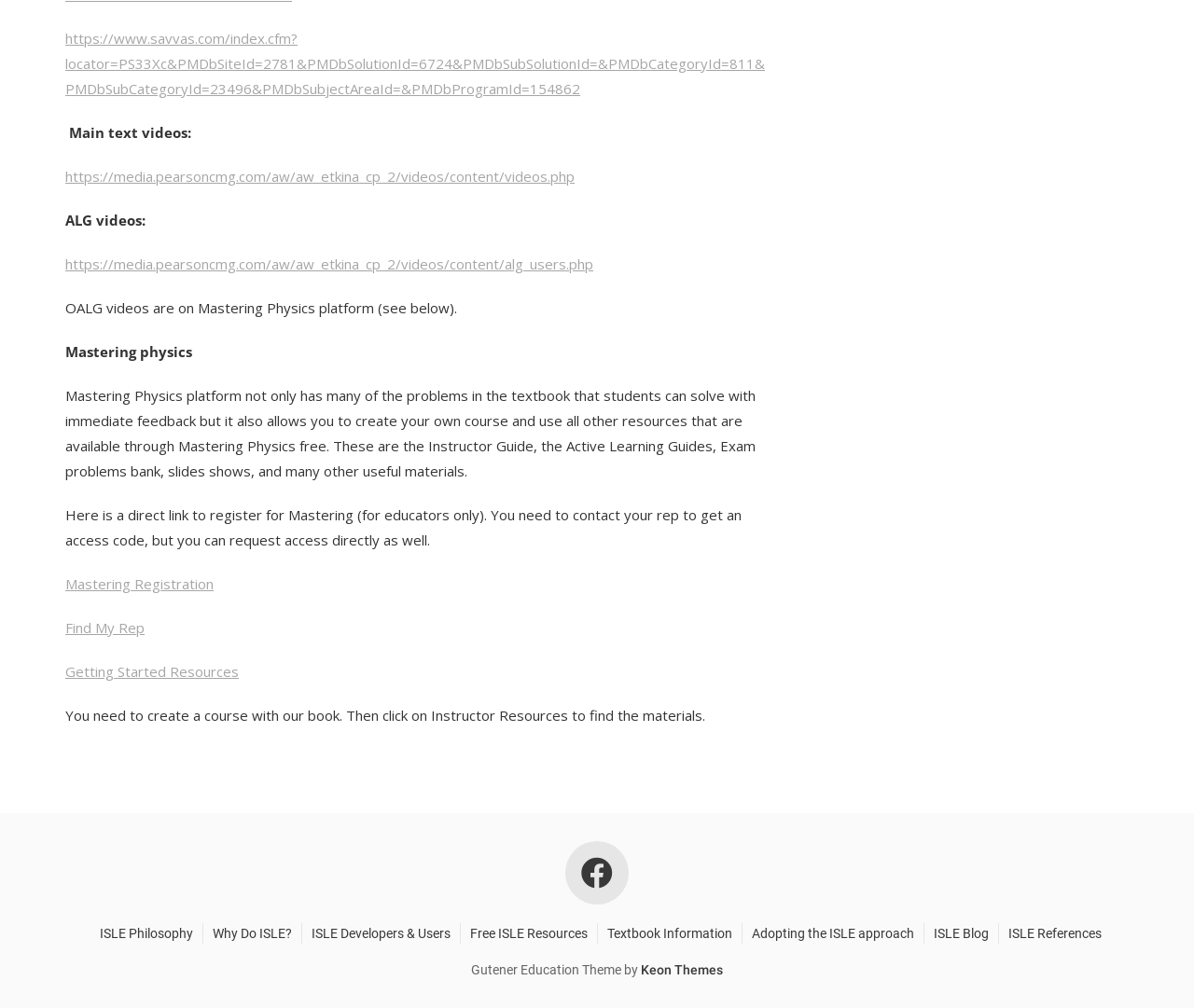What type of resources are available on Mastering Physics platform?
Based on the screenshot, give a detailed explanation to answer the question.

According to the webpage, Mastering Physics platform not only has many of the problems in the textbook that students can solve with immediate feedback but it also allows you to create your own course and use all other resources that are available through Mastering Physics free, including Instructor Guide, Active Learning Guides, Exam problems bank, slides shows, and many other useful materials.